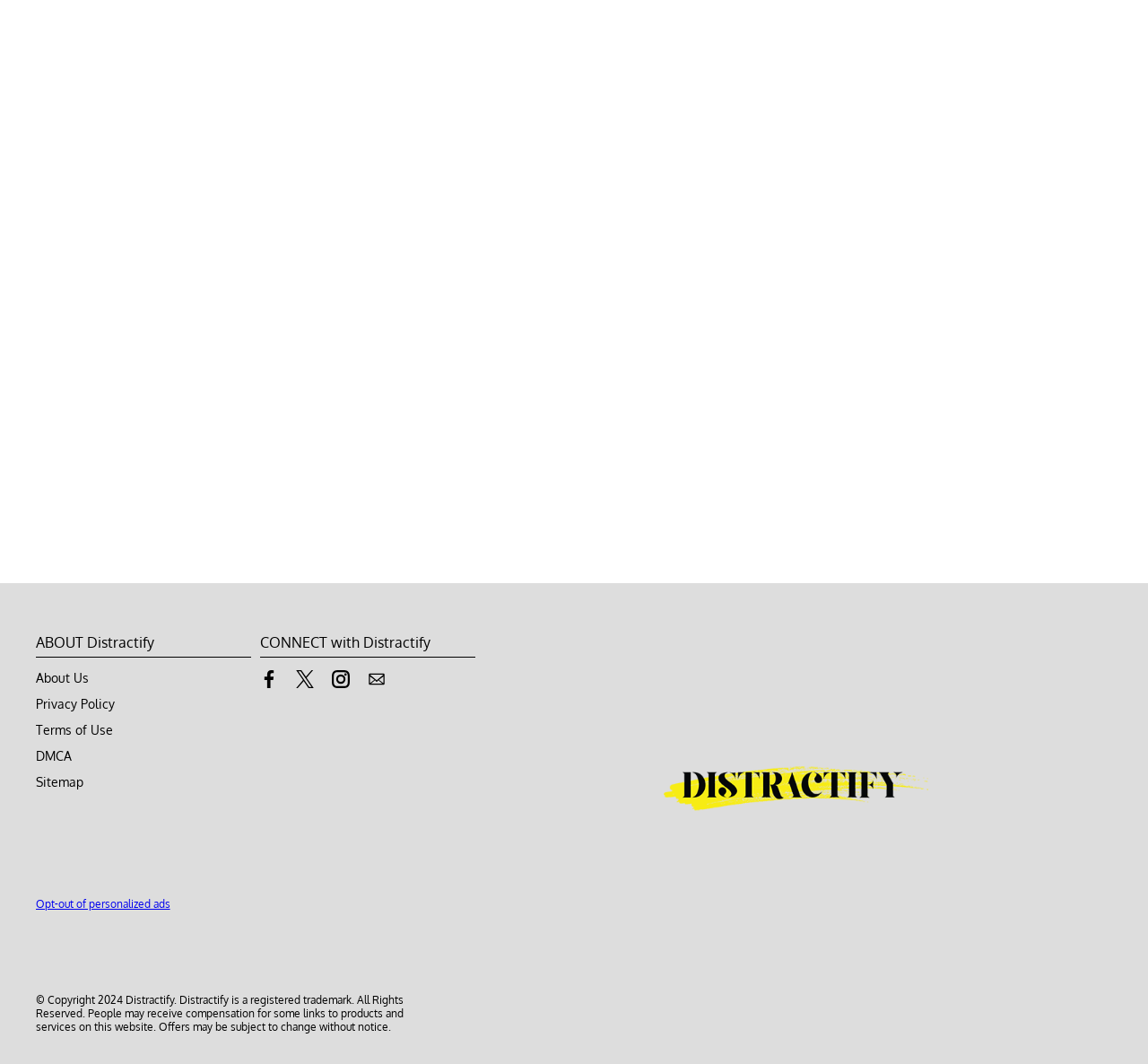Find the bounding box coordinates of the area to click in order to follow the instruction: "go to the writing page".

None